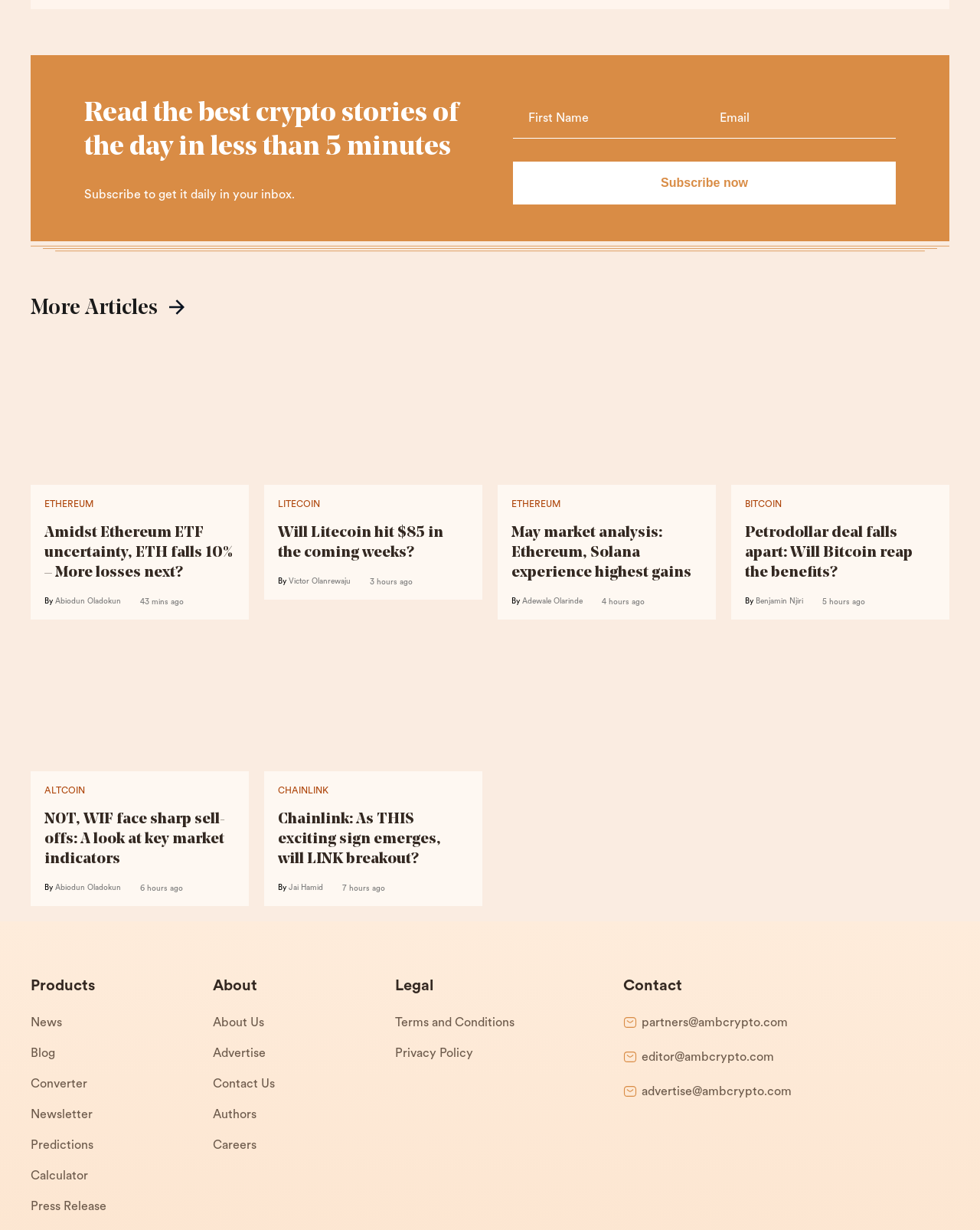Please give a short response to the question using one word or a phrase:
What is the purpose of the 'Subscribe now' button?

To subscribe to a newsletter